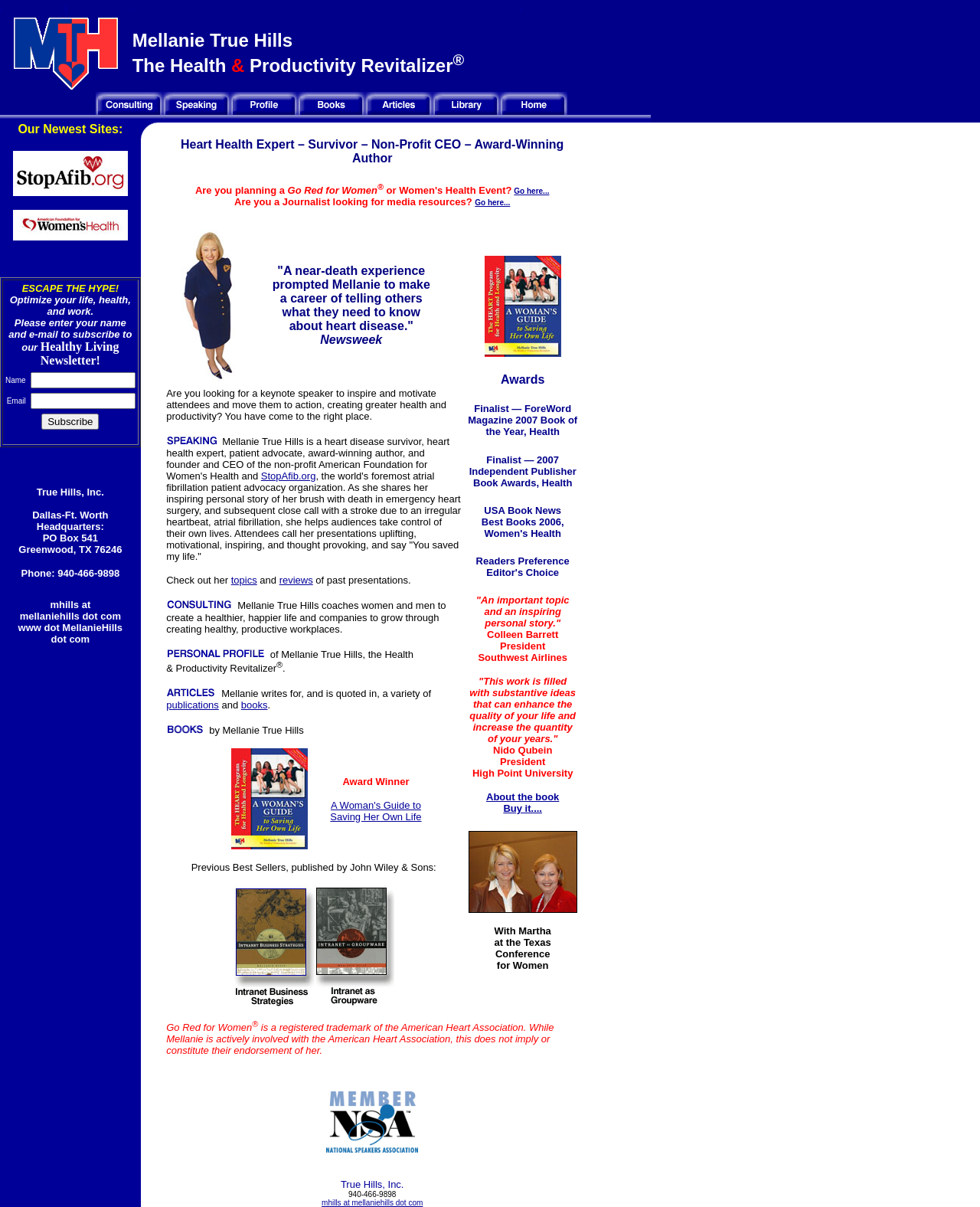Bounding box coordinates are to be given in the format (top-left x, top-left y, bottom-right x, bottom-right y). All values must be floating point numbers between 0 and 1. Provide the bounding box coordinate for the UI element described as: mhills at mellaniehills

[0.02, 0.496, 0.092, 0.516]